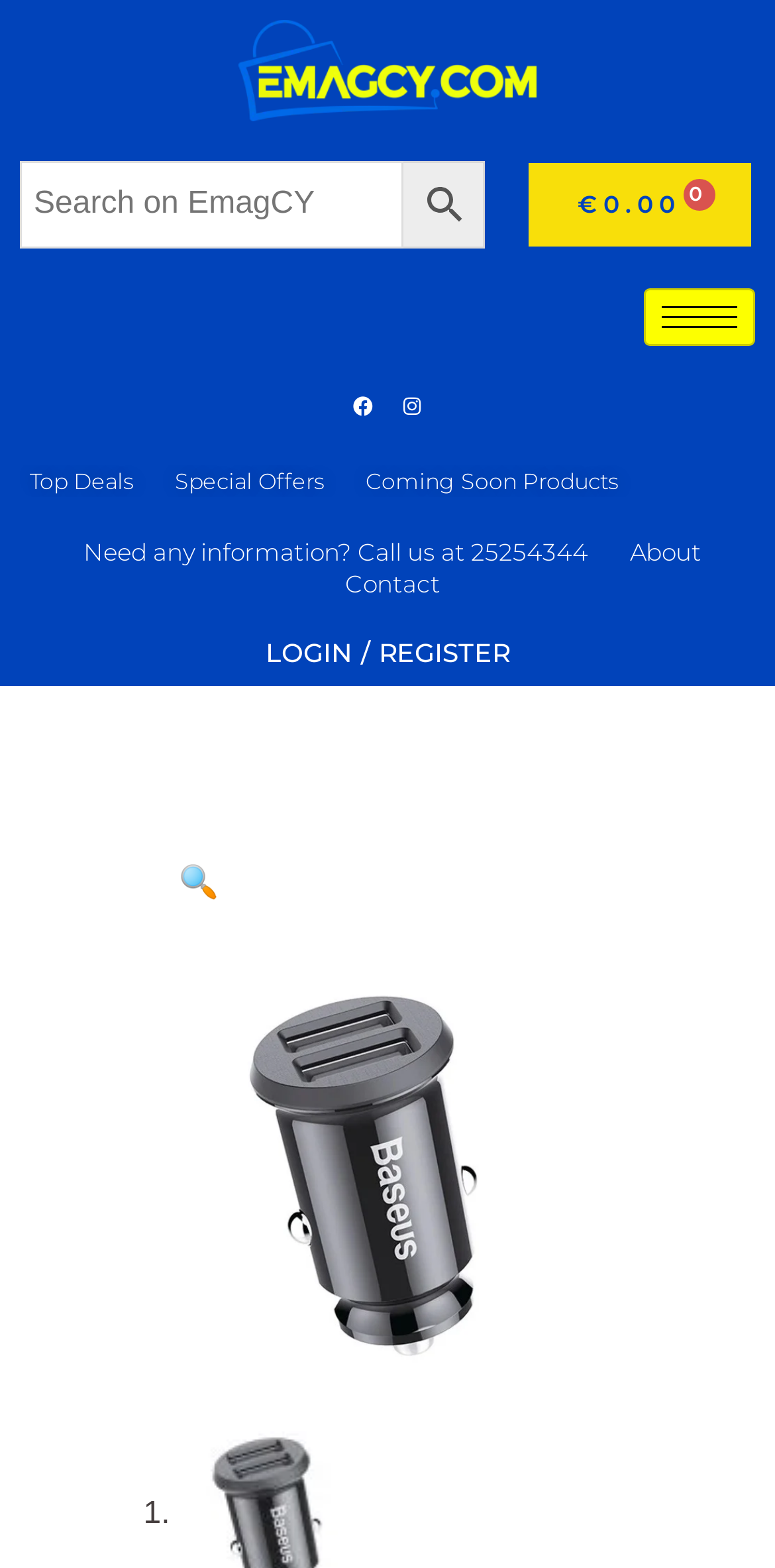How many navigation links are there in the top section?
Please answer using one word or phrase, based on the screenshot.

5